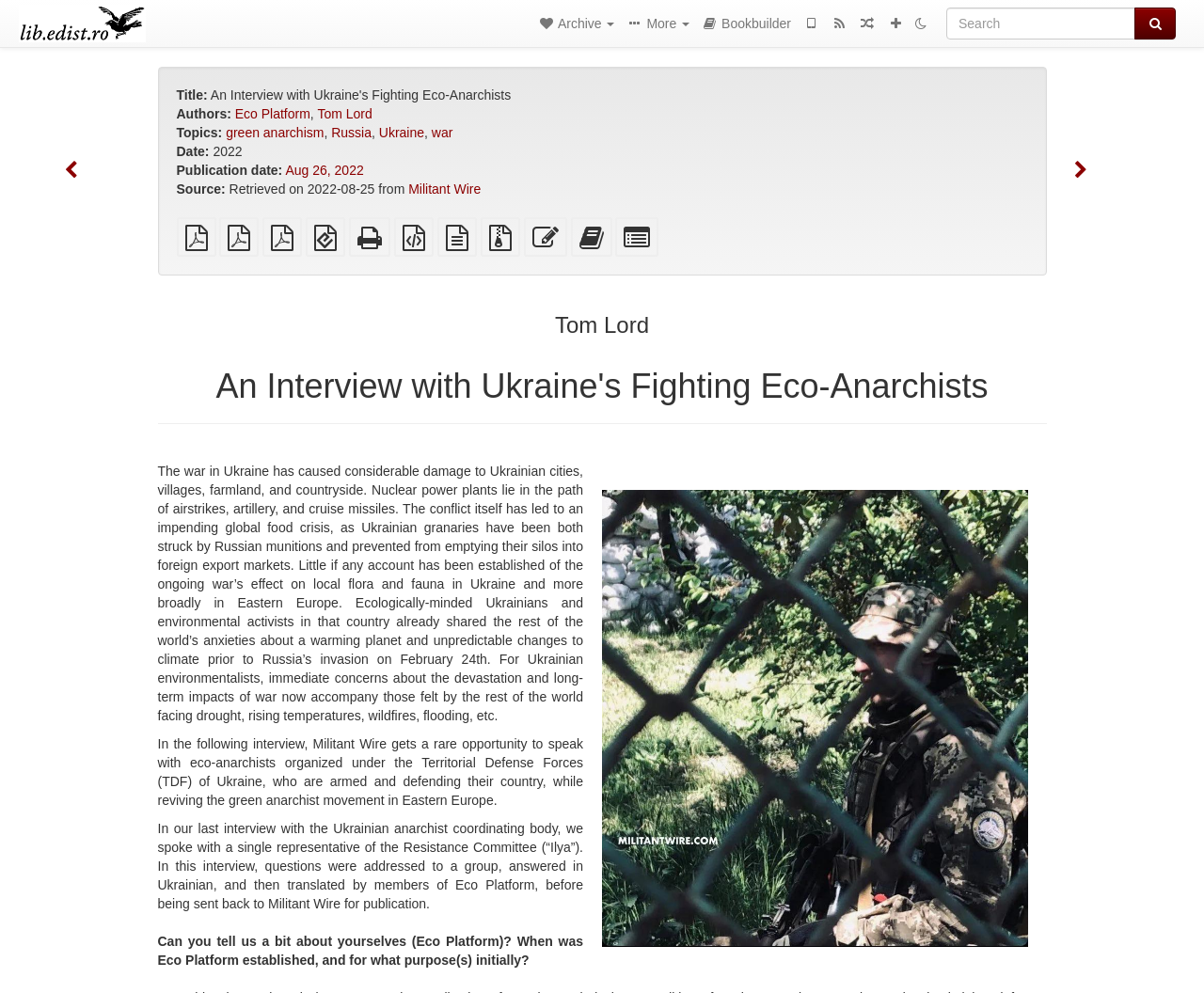Locate the bounding box coordinates of the area where you should click to accomplish the instruction: "Edit this text".

[0.435, 0.236, 0.471, 0.252]